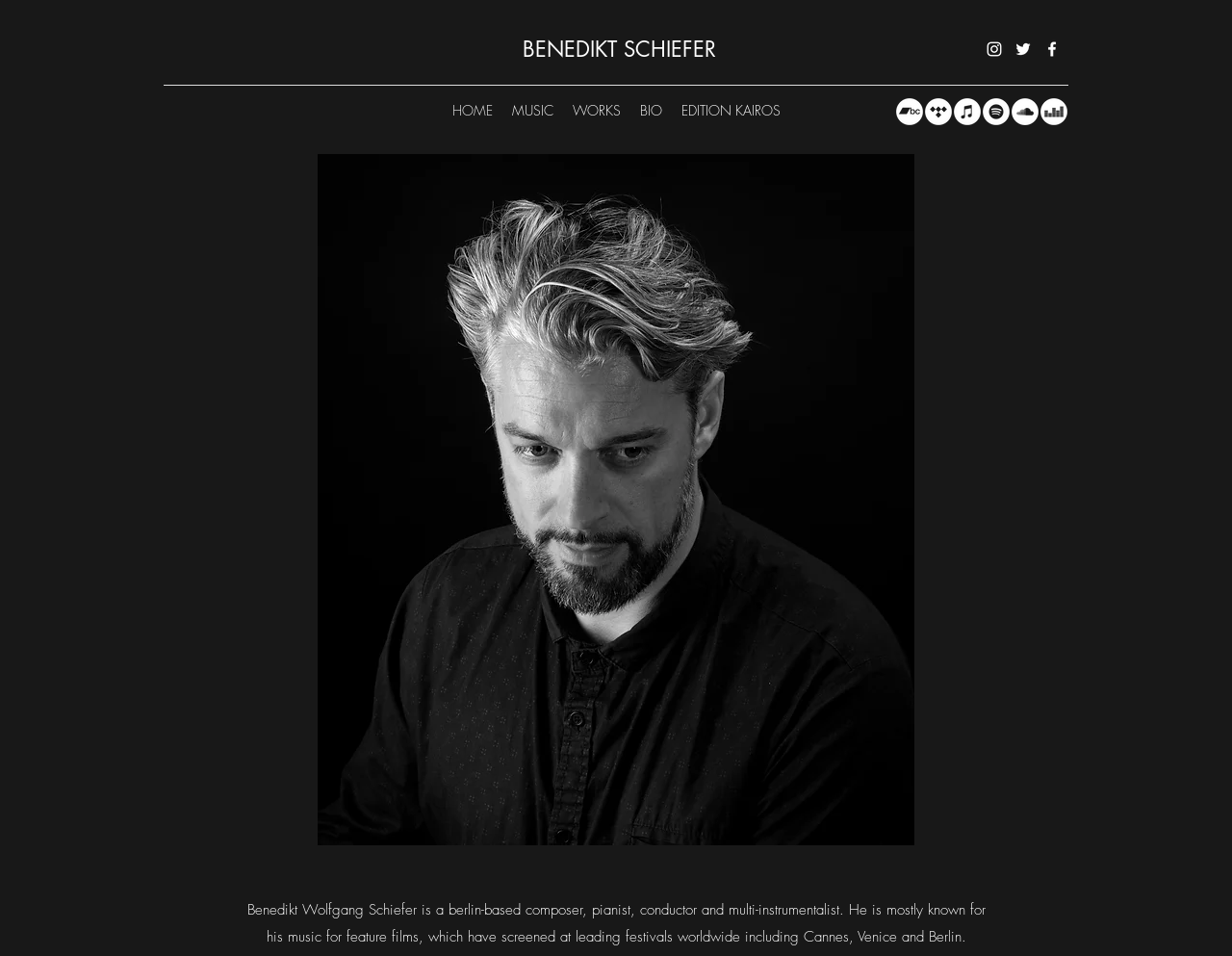Using the information from the screenshot, answer the following question thoroughly:
How many social media links are on the webpage?

There are two lists of social media links on the webpage, one with Instagram, Twitter, and Facebook, and another with Bandcamp, Tidal, iTunes, Spotify, SoundCloud, and Deezer. Counting the number of links in both lists, we get a total of 6 social media links.